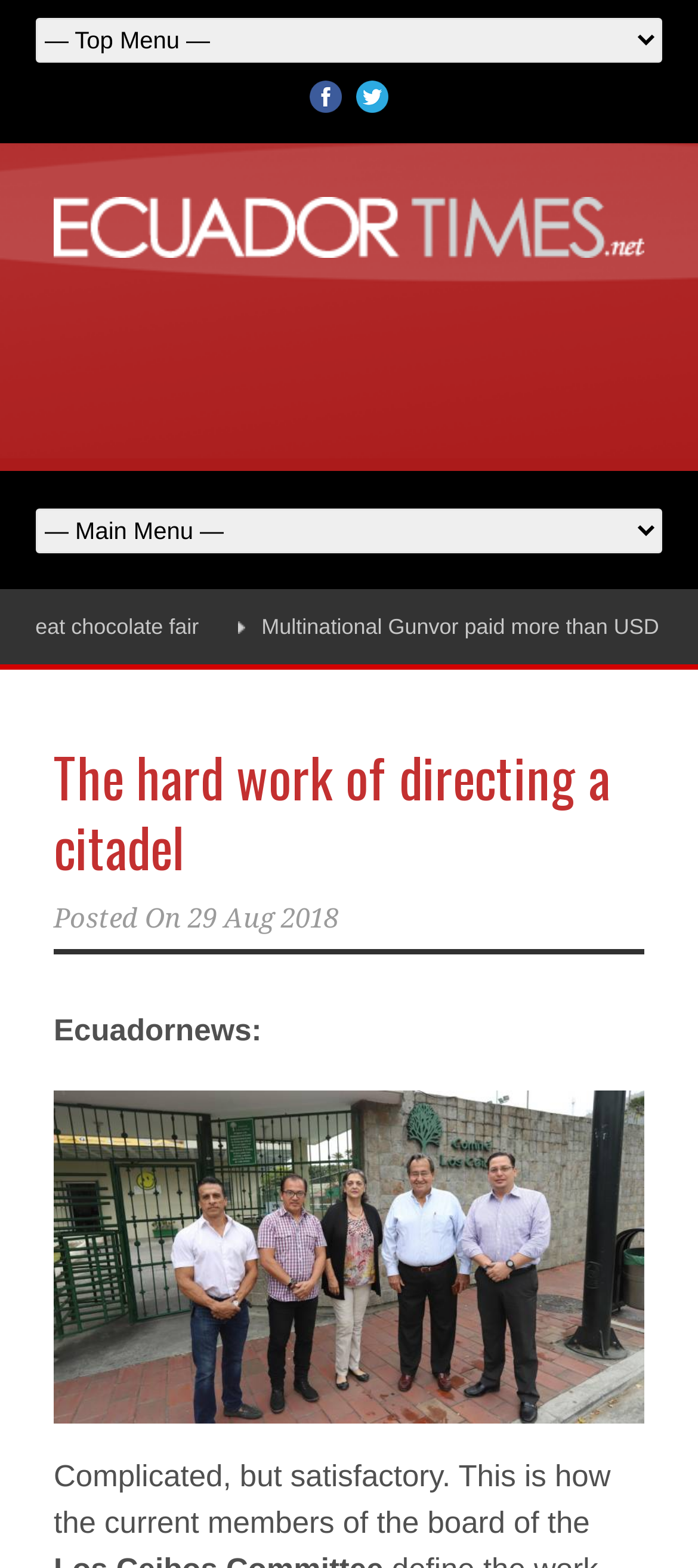Describe all the significant parts and information present on the webpage.

The webpage is a news article page from EcuadorTimes.net, with a focus on the article "The hard work of directing a citadel". At the top, there is a combobox and a row of social media links, including Facebook and Twitter, accompanied by their respective icons. Below this, there is a large banner image that spans almost the entire width of the page.

On the left side, there is a heading that displays the title of the article, "The hard work of directing a citadel", which is also a clickable link. Below the heading, there is a line of text that indicates the date the article was posted, "29 Aug 2018". 

Further down, there is a section that appears to be the main content of the article, with a brief summary or introduction that reads, "Complicated, but satisfactory. This is how the current members of the board of the...". This text is accompanied by a large figure or image that takes up most of the page's width.

There are also two advertisements or iframes on the page, one located above the article's main content and another at the top-right corner.